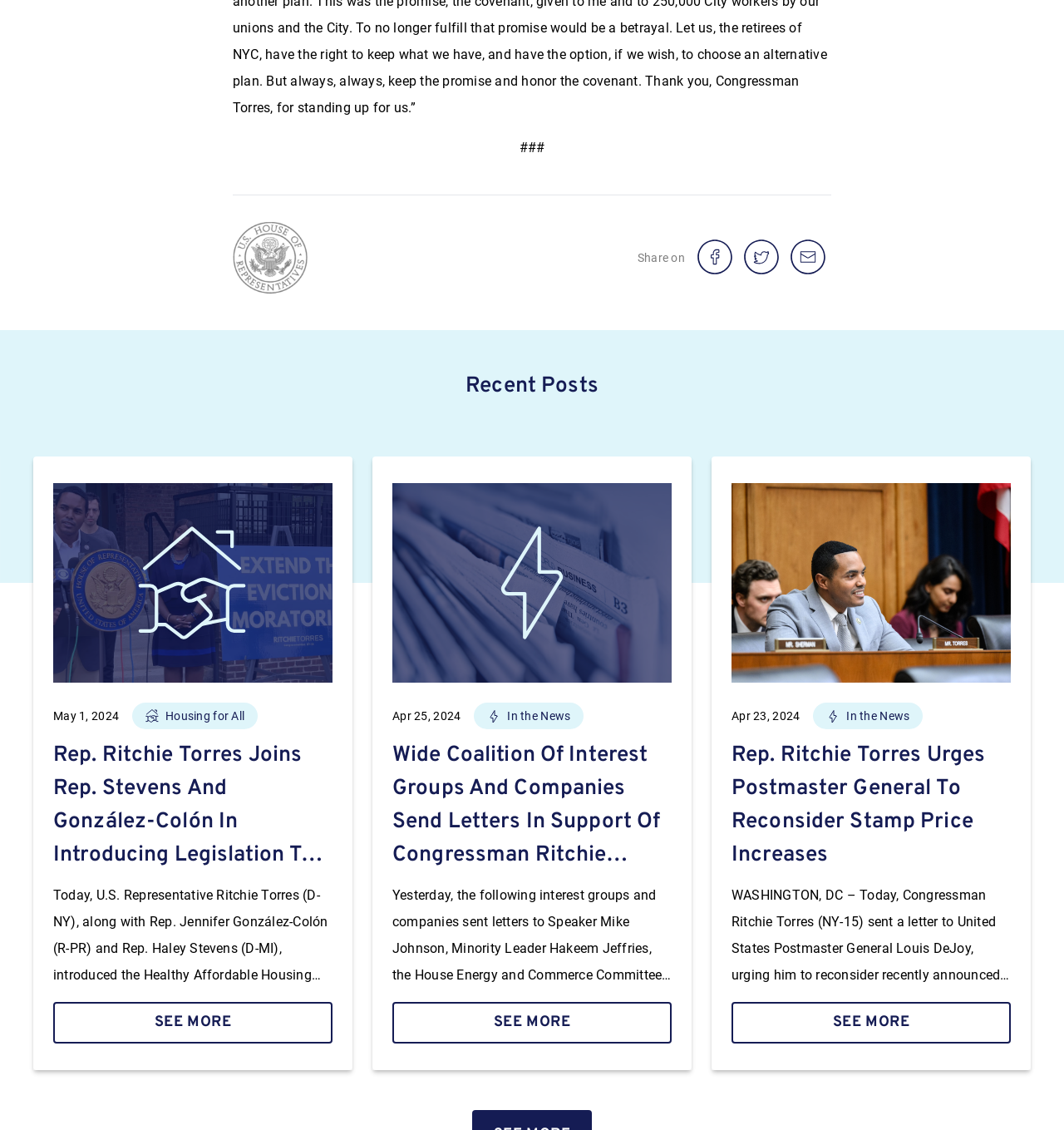Please determine the bounding box coordinates of the area that needs to be clicked to complete this task: 'see more about Rep. Ritchie Torres Urges Postmaster General To Reconsider Stamp Price Increases'. The coordinates must be four float numbers between 0 and 1, formatted as [left, top, right, bottom].

[0.688, 0.887, 0.95, 0.923]